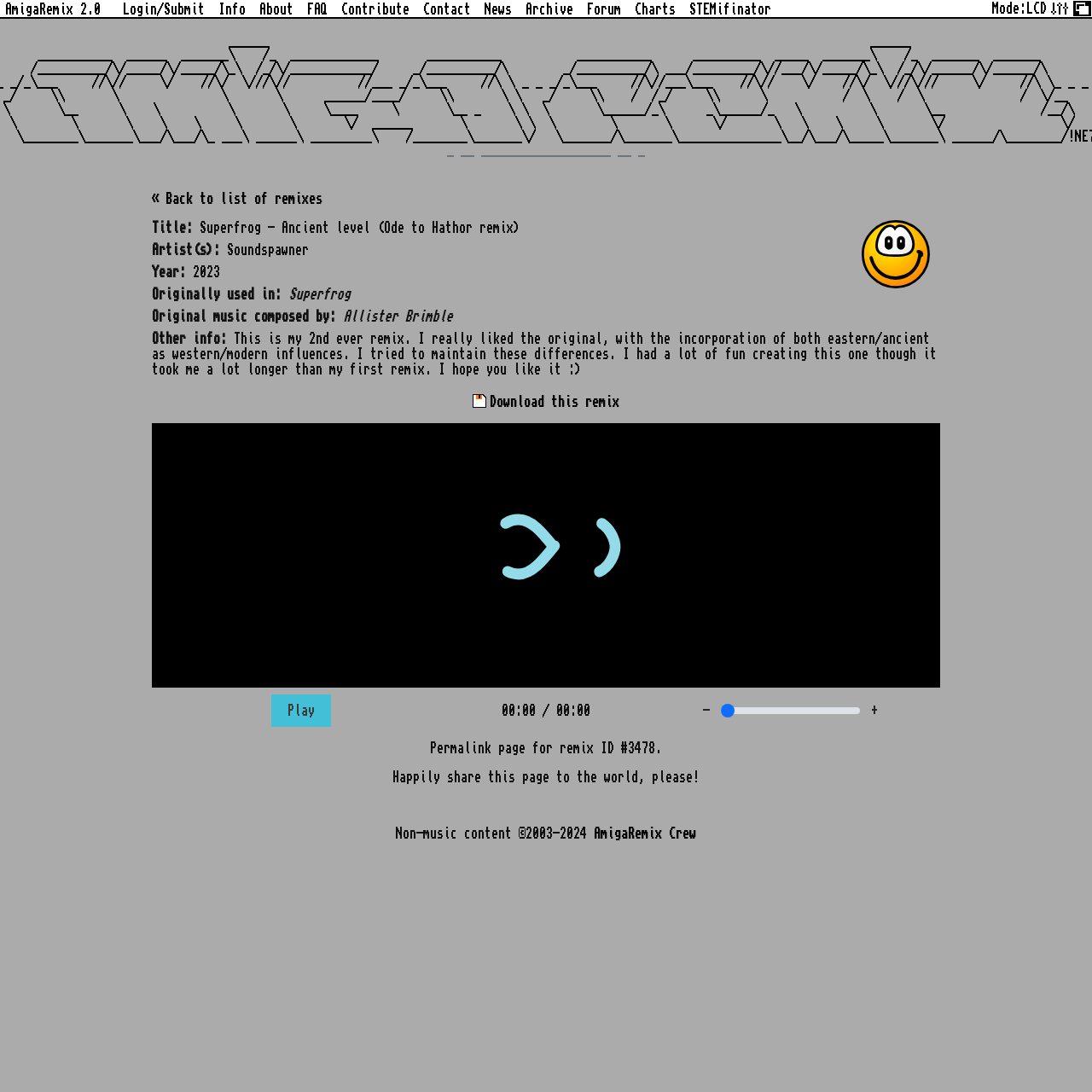Identify the bounding box coordinates of the region that needs to be clicked to carry out this instruction: "Download this remix". Provide these coordinates as four float numbers ranging from 0 to 1, i.e., [left, top, right, bottom].

[0.433, 0.362, 0.567, 0.374]